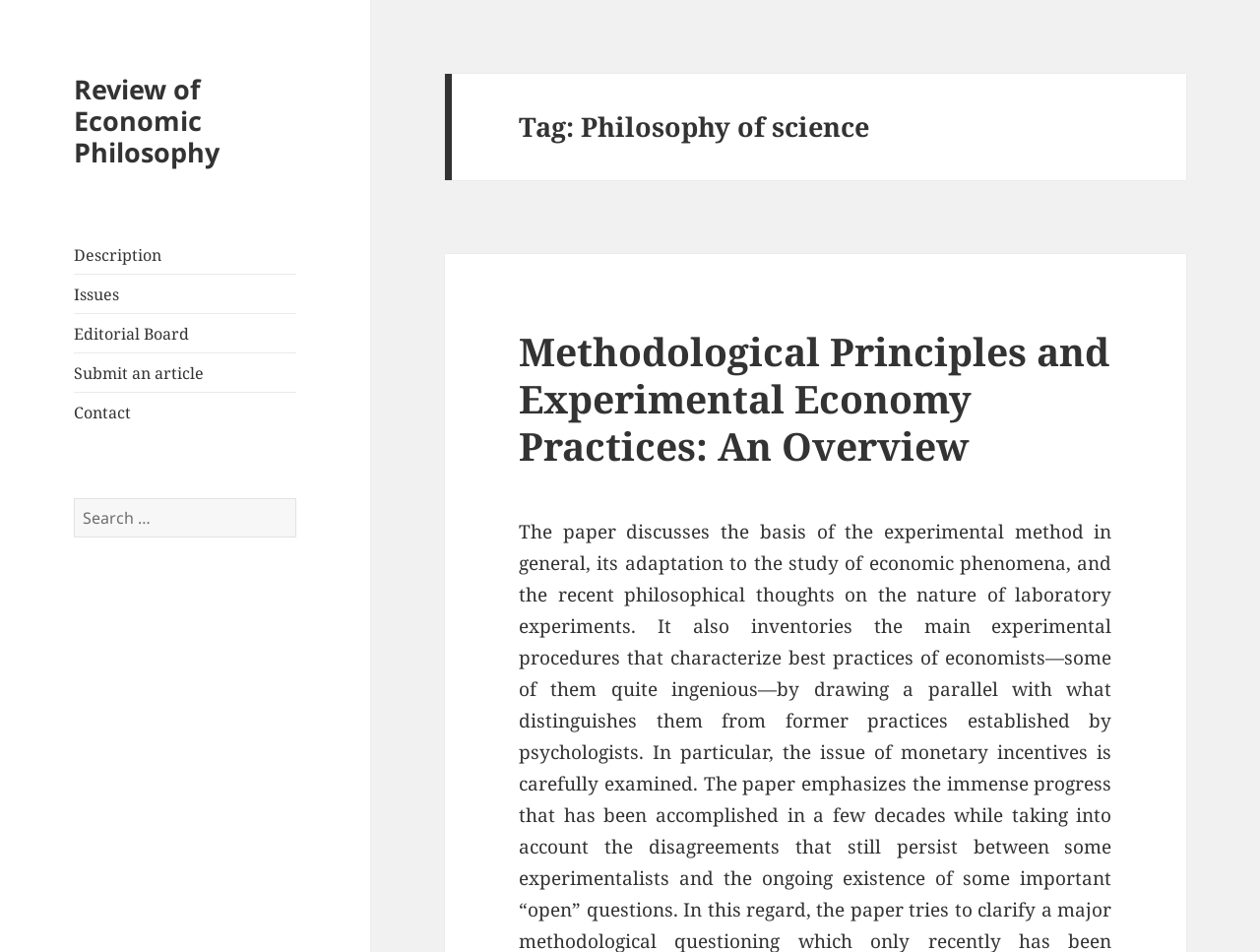Explain the webpage in detail.

The webpage is an archive page for "Philosophy of science" on the "Review of Economic Philosophy" website. At the top left, there is a link to the website's homepage, "Review of Economic Philosophy". Below this, there is a section with five links: "Description", "Issues", "Editorial Board", "Submit an article", and "Contact", which are aligned horizontally and take up about a quarter of the page's width.

On the right side of the page, there is a search bar with a label "Search for:" and a search button with the text "SEARCH". The search bar and button are aligned horizontally and take up about a quarter of the page's width.

Below the search bar, there is a header section that spans the entire width of the page. It contains a heading "Tag: Philosophy of science" and another heading "Methodological Principles and Experimental Economy Practices: An Overview", which is a link to an article. The article title is quite long and takes up about three-quarters of the page's width.